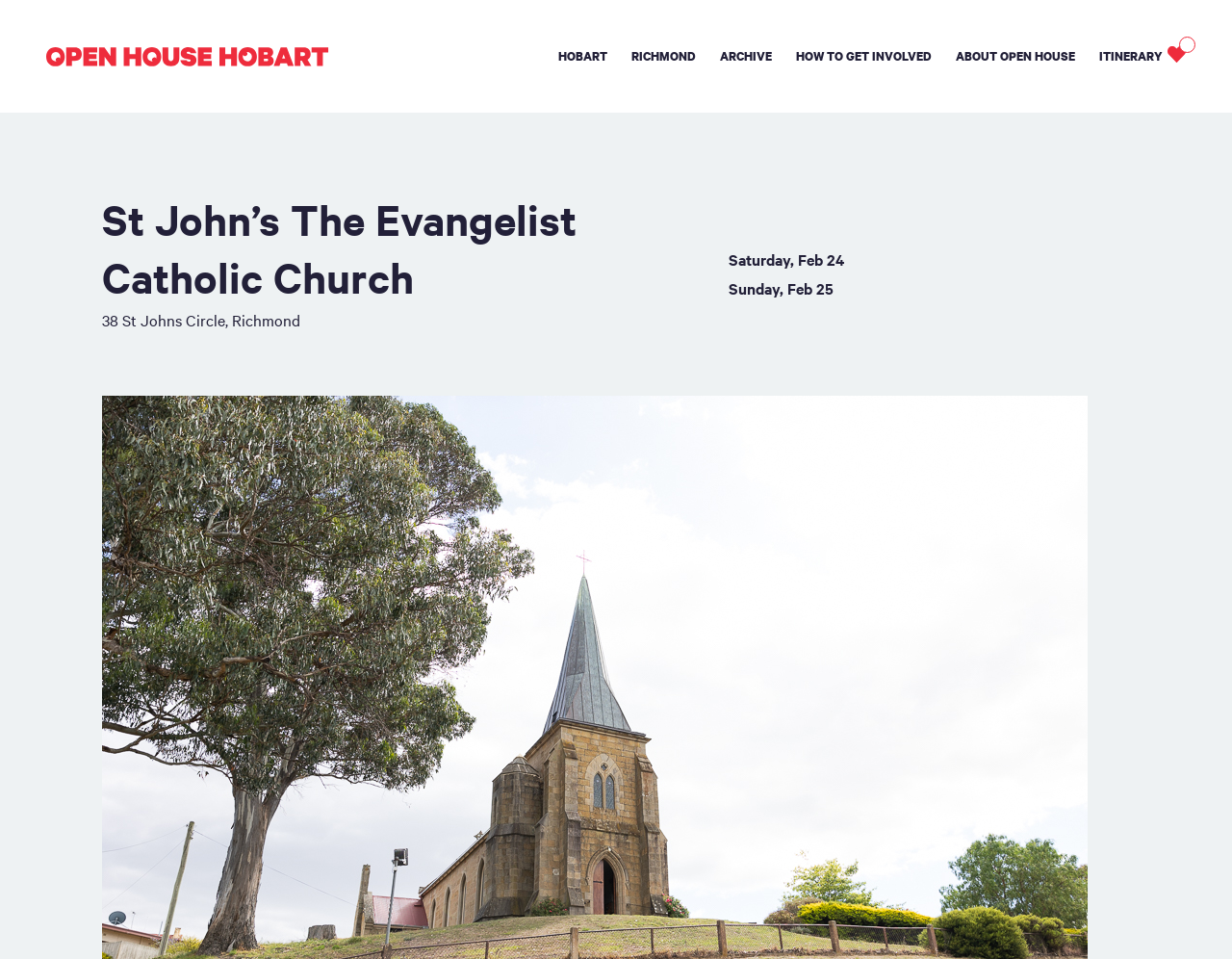Please provide a brief answer to the question using only one word or phrase: 
On which days is the Open House event?

Saturday, Feb 24 and Sunday, Feb 25